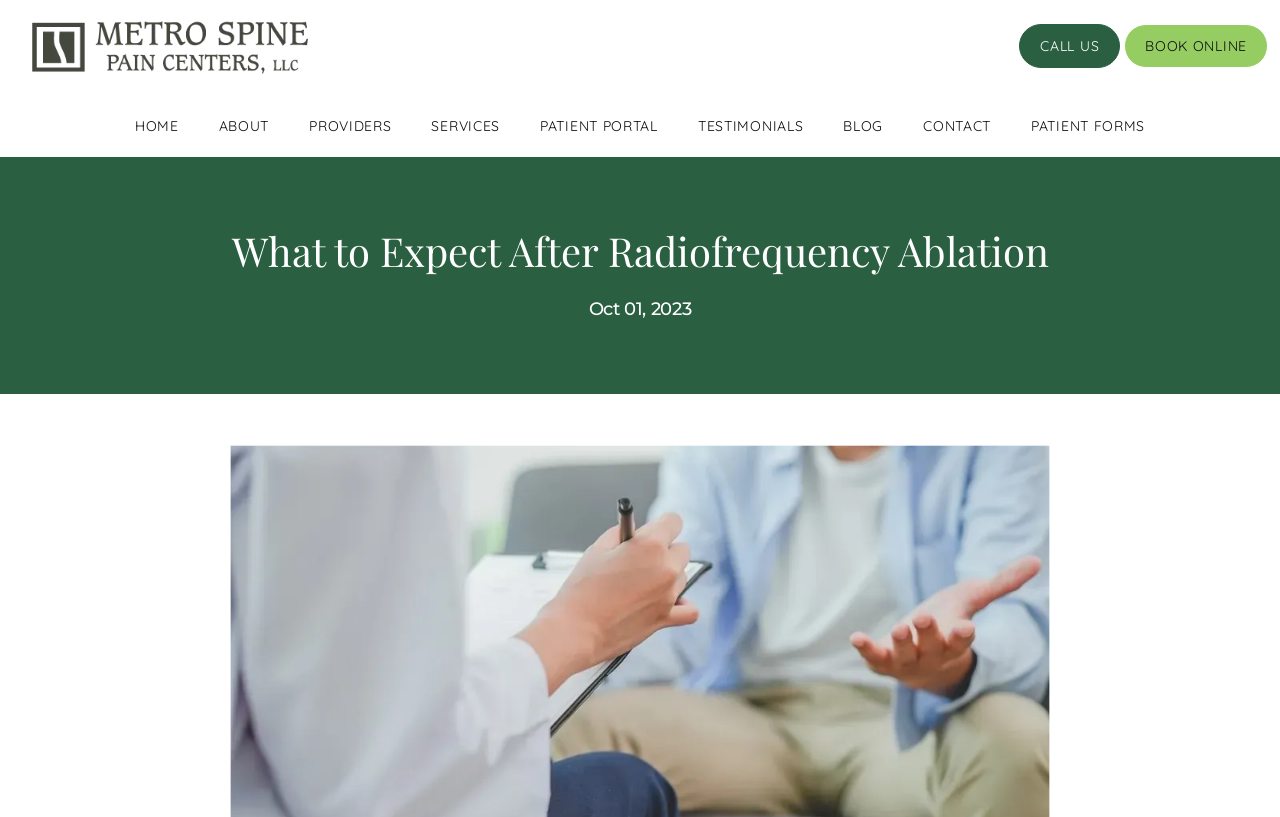For the element described, predict the bounding box coordinates as (top-left x, top-left y, bottom-right x, bottom-right y). All values should be between 0 and 1. Element description: Blog

[0.659, 0.143, 0.69, 0.165]